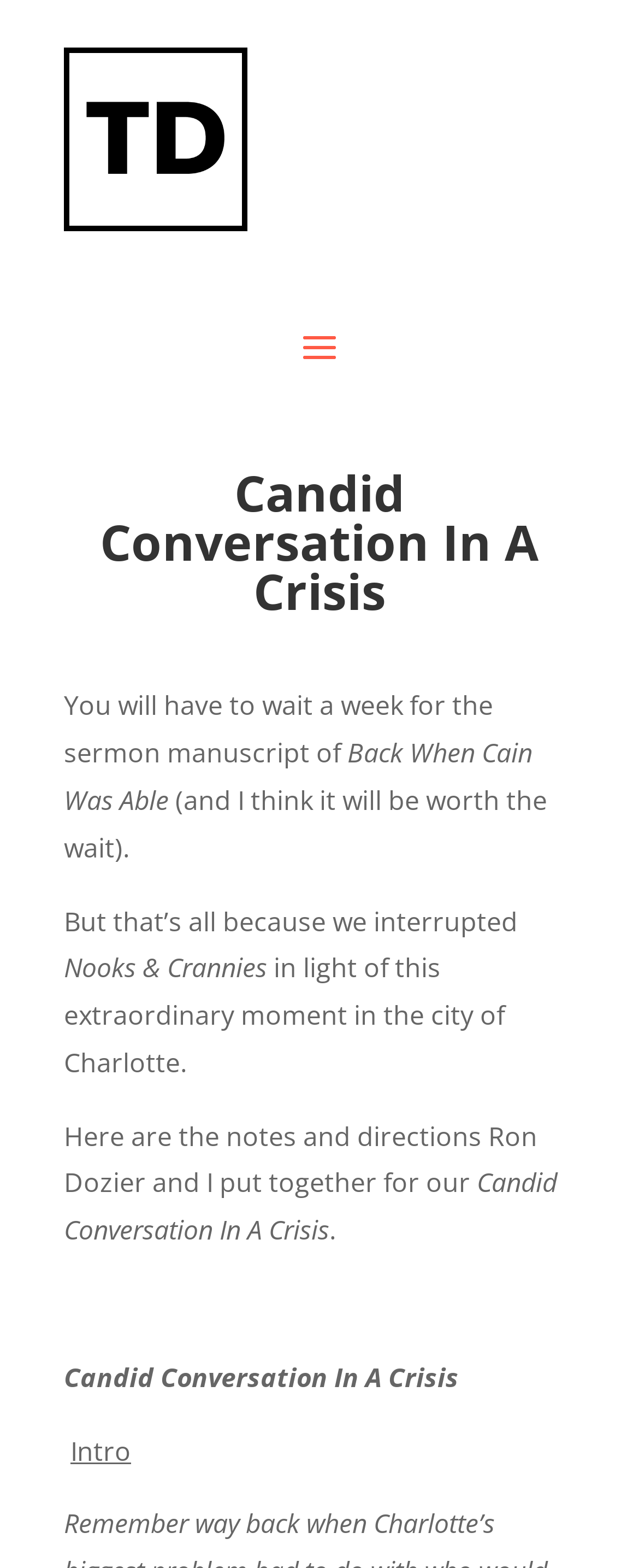Find the primary header on the webpage and provide its text.

Candid Conversation In A Crisis